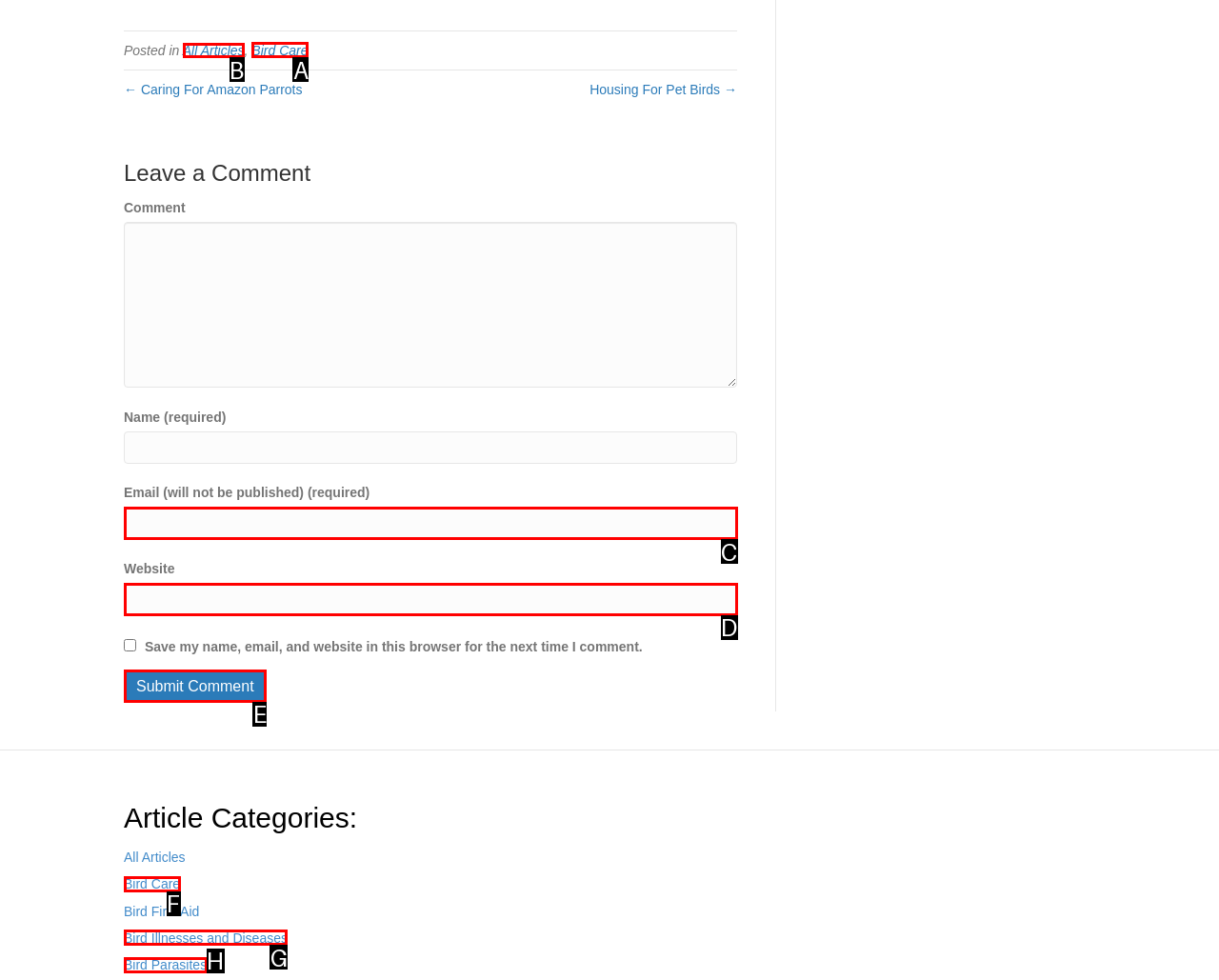Select the appropriate HTML element to click on to finish the task: Click on the 'All Articles' link.
Answer with the letter corresponding to the selected option.

B